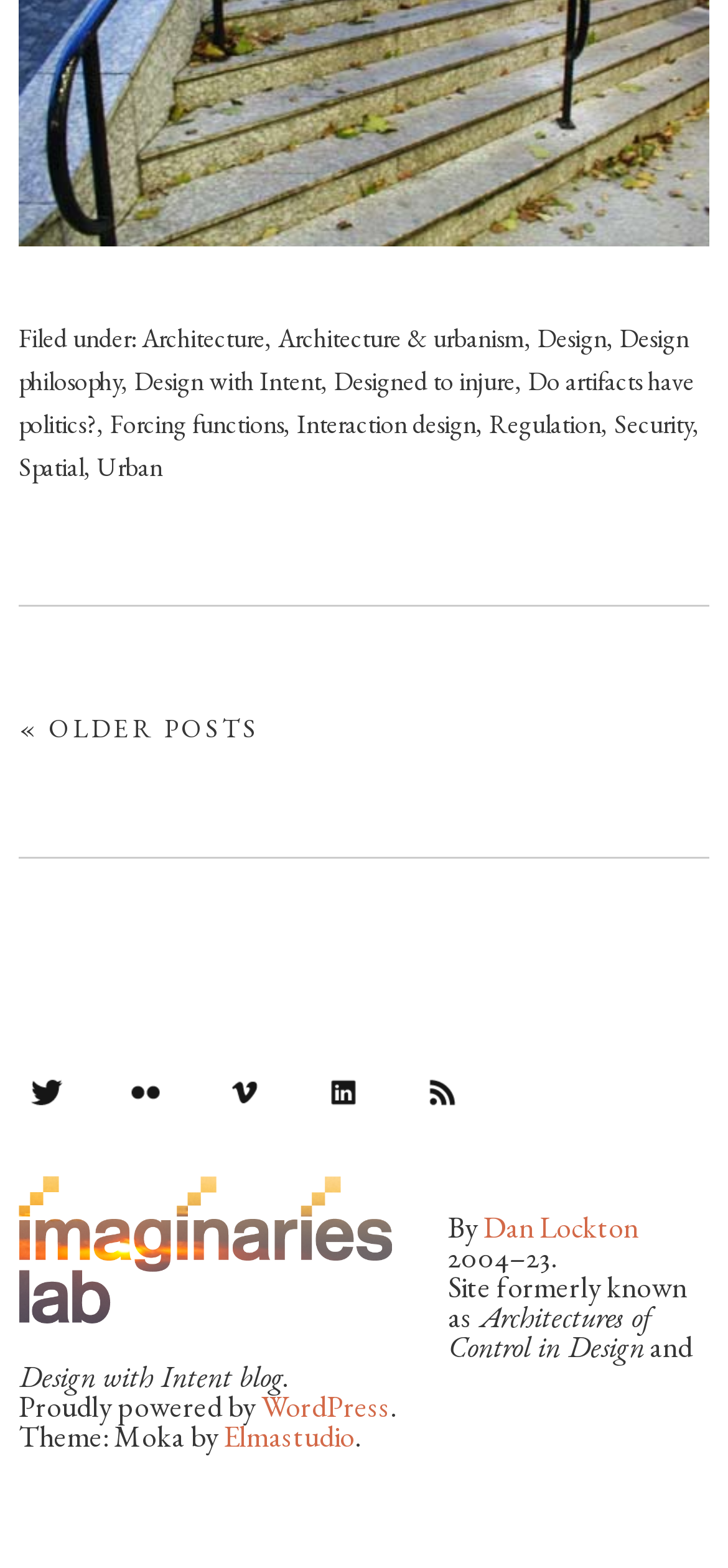Please find the bounding box coordinates of the element that needs to be clicked to perform the following instruction: "Follow the 'Twitter' link". The bounding box coordinates should be four float numbers between 0 and 1, represented as [left, top, right, bottom].

[0.0, 0.667, 0.128, 0.727]